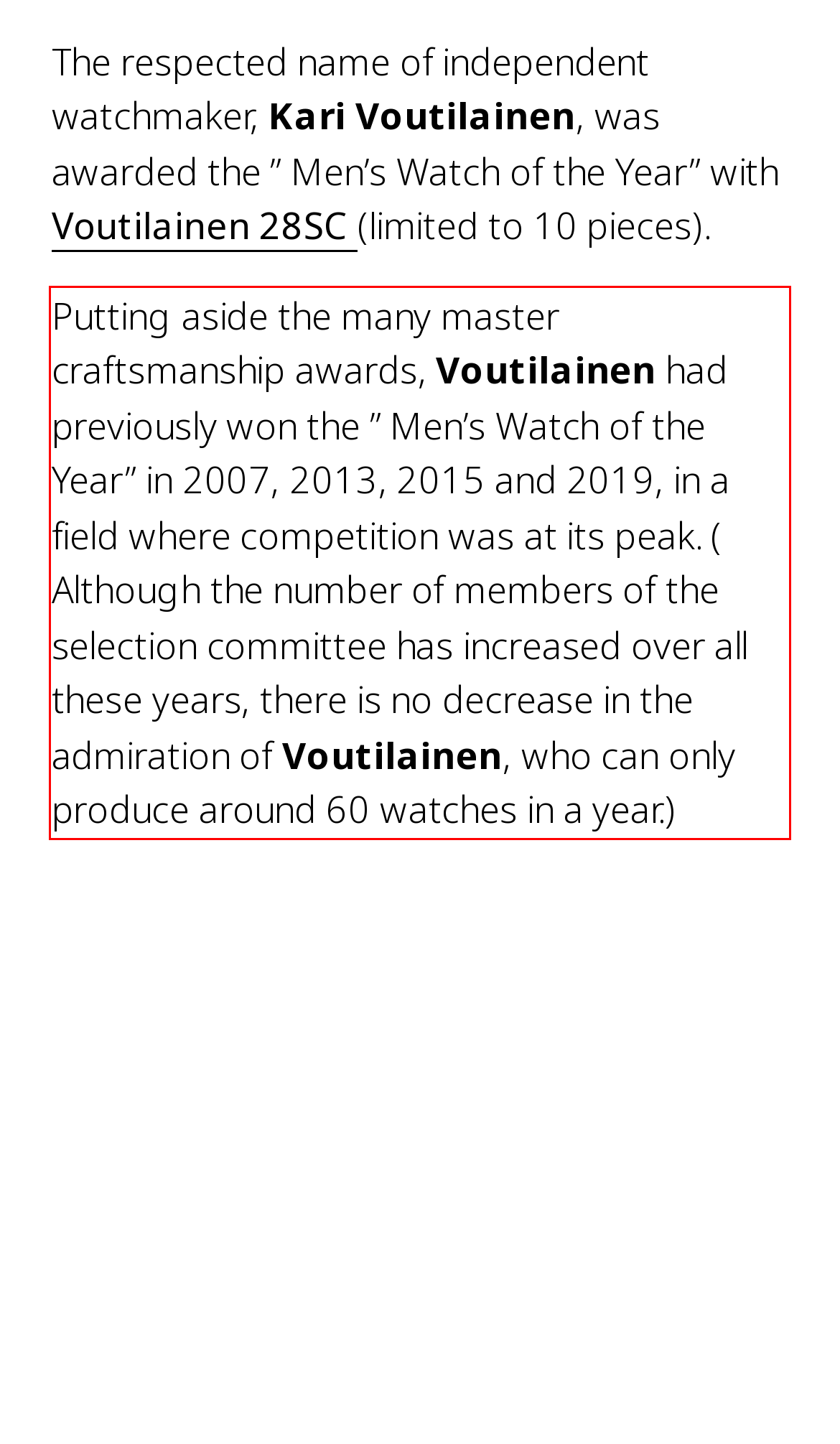Examine the webpage screenshot and use OCR to recognize and output the text within the red bounding box.

Putting aside the many master craftsmanship awards, Voutilainen had previously won the ” Men’s Watch of the Year” in 2007, 2013, 2015 and 2019, in a field where competition was at its peak. ( Although the number of members of the selection committee has increased over all these years, there is no decrease in the admiration of Voutilainen, who can only produce around 60 watches in a year.)